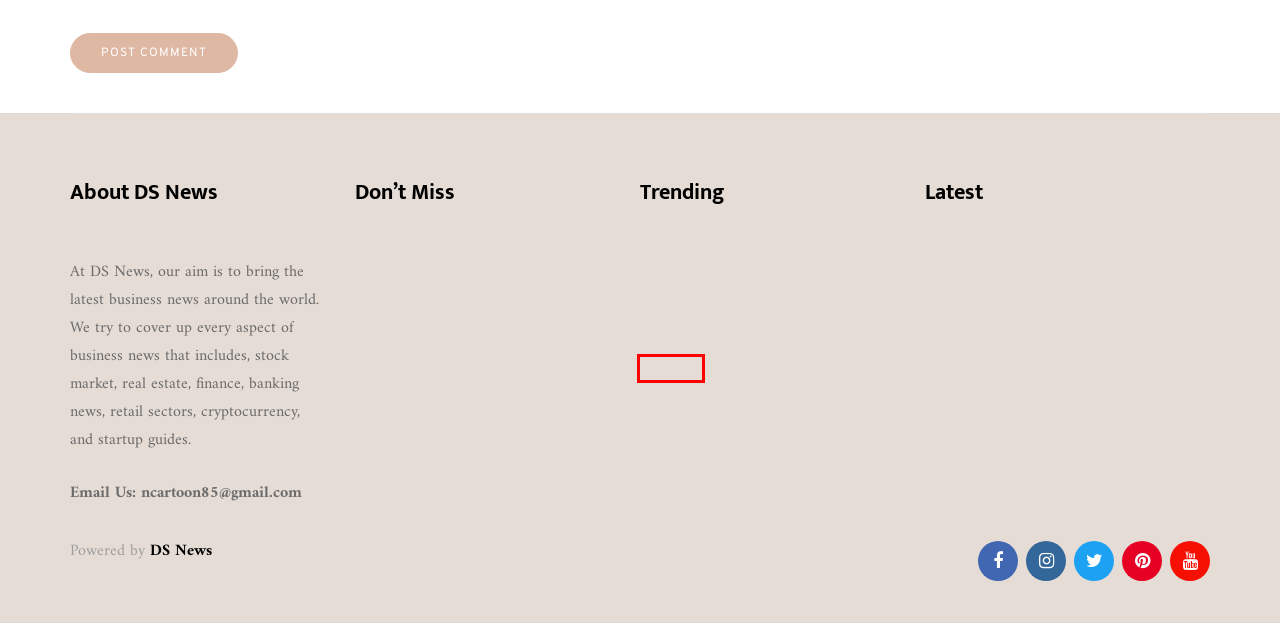Examine the screenshot of a webpage featuring a red bounding box and identify the best matching webpage description for the new page that results from clicking the element within the box. Here are the options:
A. travel – DS News
B. Food – DS News
C. Uncategorized – DS News
D. How to Choose the Right Roofing Contractor: Essential Tips for Homeowners – DS News
E. Tech – DS News
F. The Fall of Realm Scans: A Chapter Closes in the World of Manga Scanlation – DS News
G. Marketing – DS News
H. Custom Sleeve Boxes Are What Customers Want These Days – DS News

B